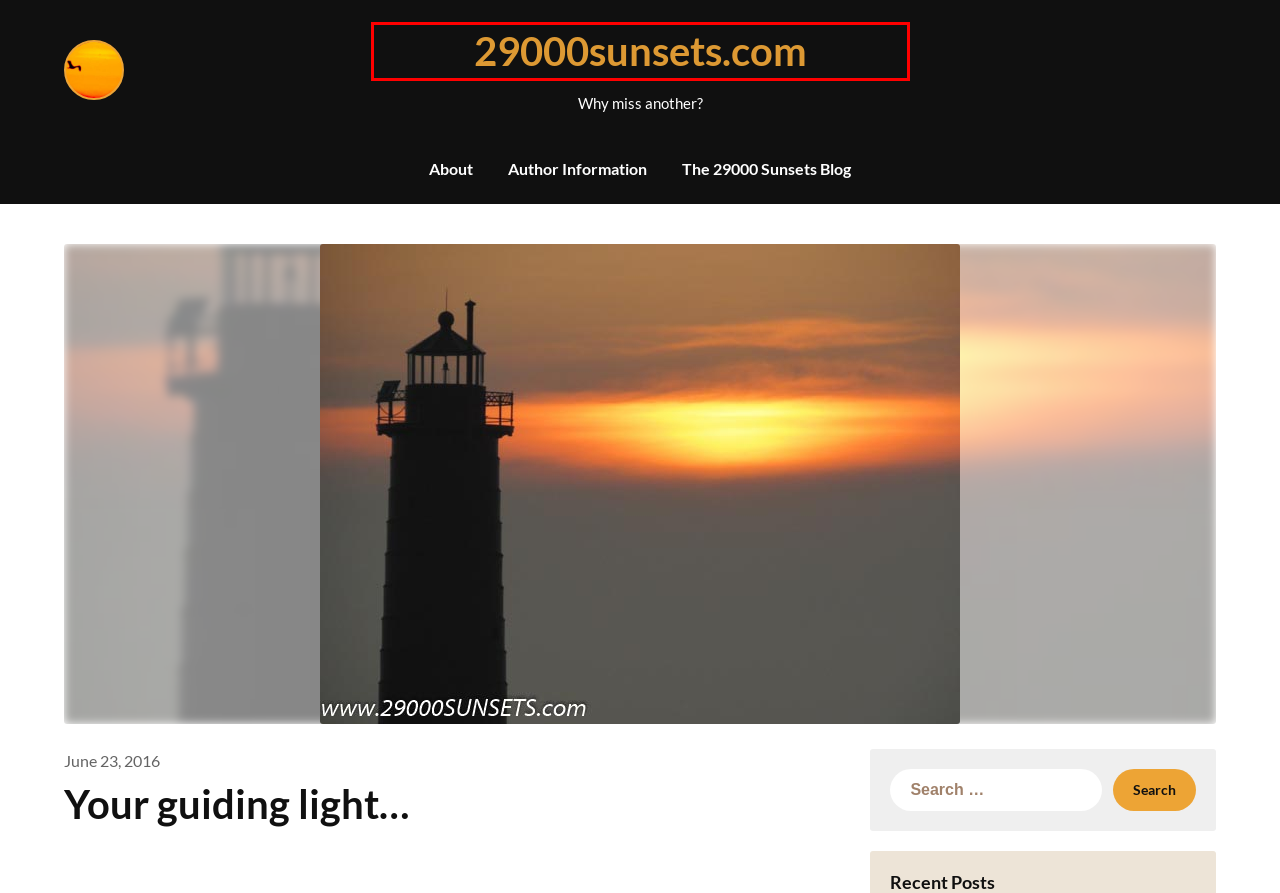Analyze the screenshot of a webpage with a red bounding box and select the webpage description that most accurately describes the new page resulting from clicking the element inside the red box. Here are the candidates:
A. A deep breath… – 29000sunsets.com
B. A long walk alone… – 29000sunsets.com
C. 29000sunsets.com – Why miss another?
D. The 29000 Sunsets Blog – 29000sunsets.com
E. Author Information – 29000sunsets.com
F. About – 29000sunsets.com
G. Blog – 29000sunsets.com
H. Yes, you do know you… – 29000sunsets.com

C